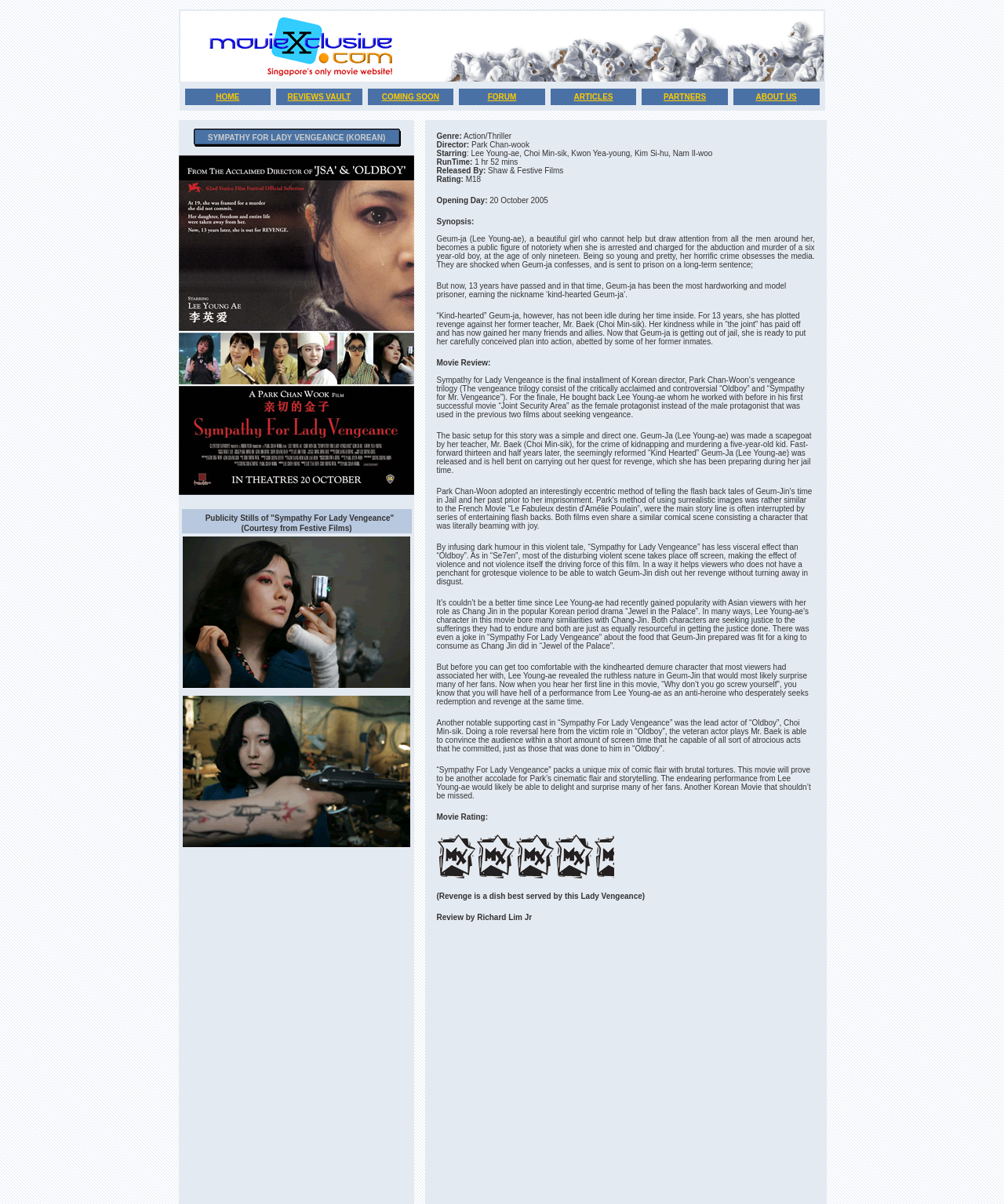Ascertain the bounding box coordinates for the UI element detailed here: "REVIEWS VAULT". The coordinates should be provided as [left, top, right, bottom] with each value being a float between 0 and 1.

[0.286, 0.077, 0.349, 0.084]